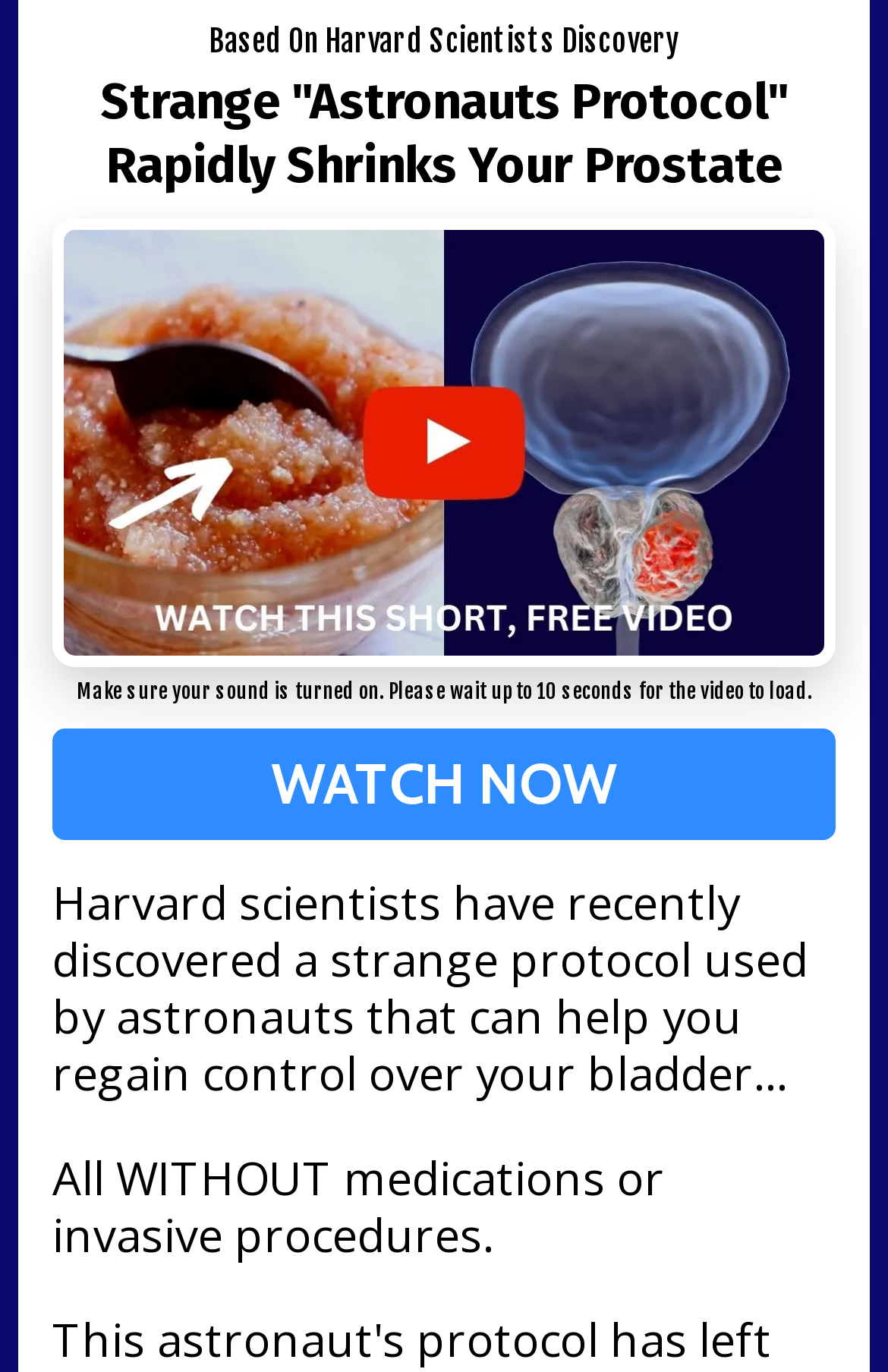Based on the provided description, "WATCH NOW", find the bounding box of the corresponding UI element in the screenshot.

[0.059, 0.53, 0.941, 0.612]